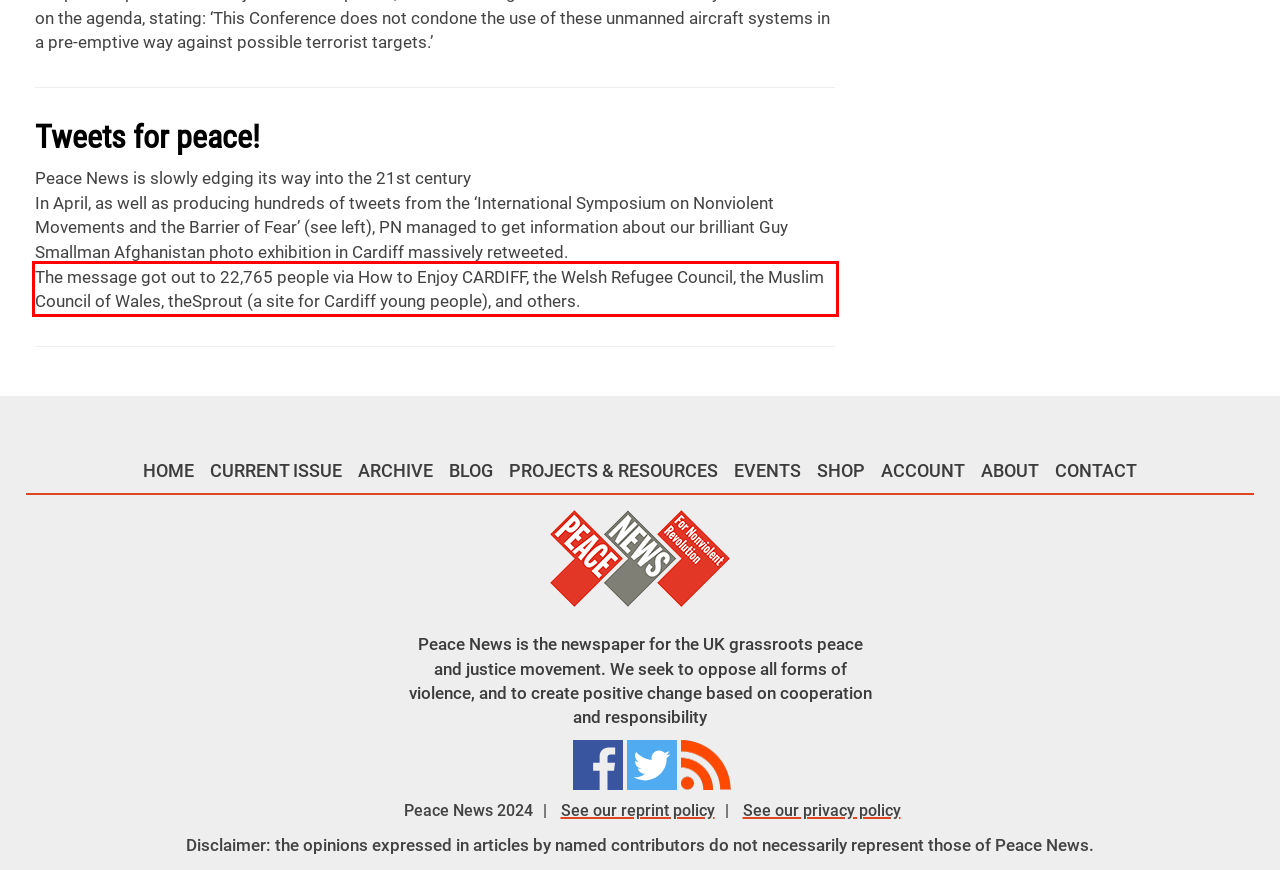View the screenshot of the webpage and identify the UI element surrounded by a red bounding box. Extract the text contained within this red bounding box.

The message got out to 22,765 people via How to Enjoy CARDIFF, the Welsh Refugee Council, the Muslim Council of Wales, theSprout (a site for Cardiff young people), and others.